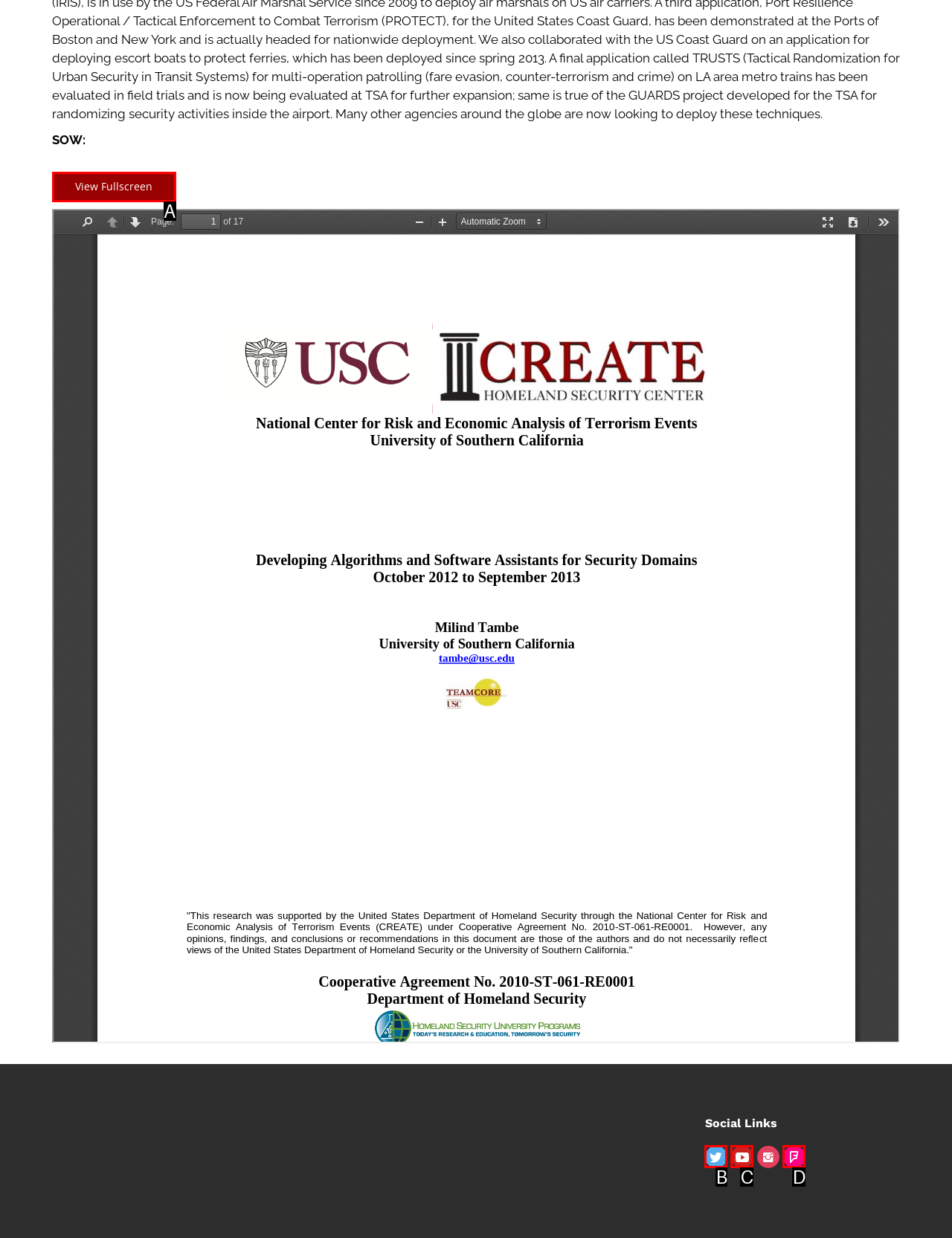Select the letter of the HTML element that best fits the description: View Fullscreen
Answer with the corresponding letter from the provided choices.

A